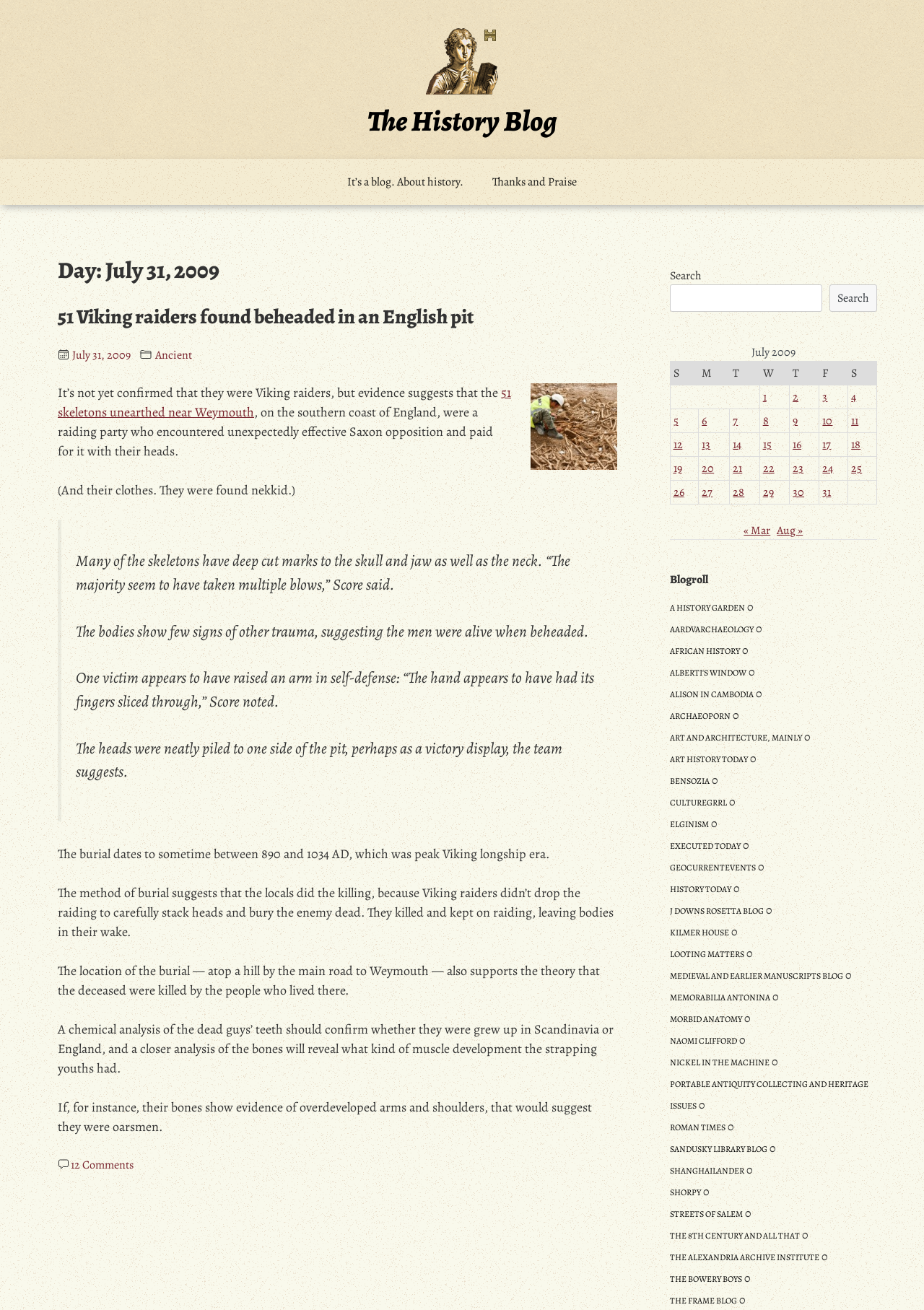Locate the heading on the webpage and return its text.

The History Blog